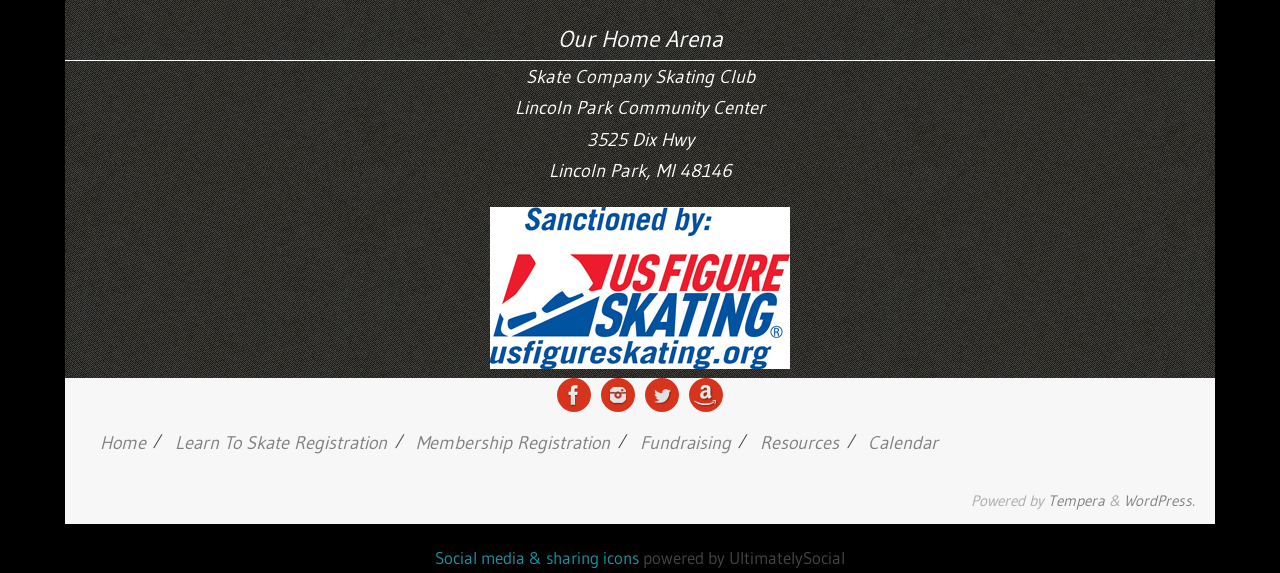What is the name of the platform that powers this website?
Examine the screenshot and reply with a single word or phrase.

WordPress